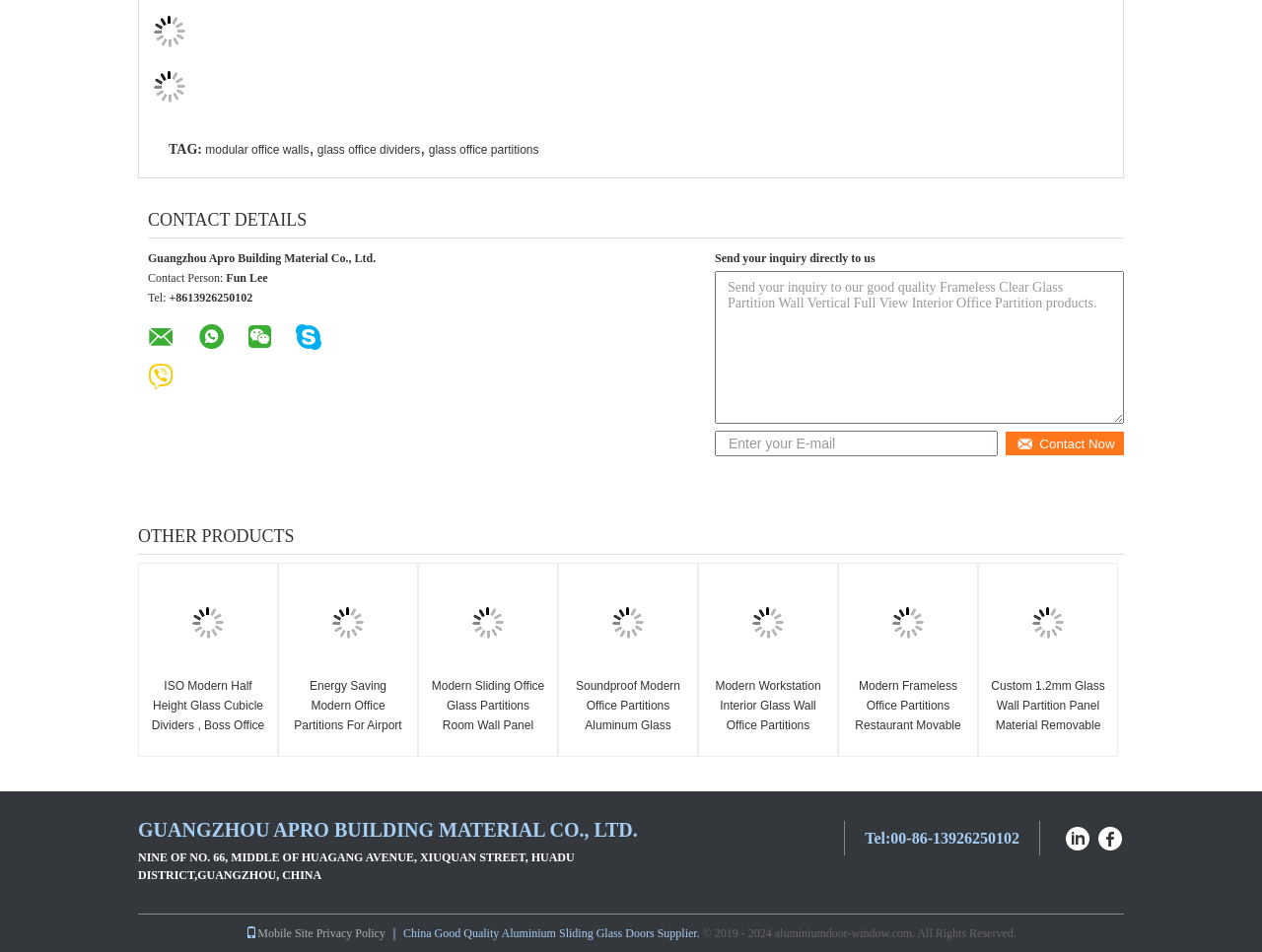Find the bounding box coordinates of the area to click in order to follow the instruction: "Enter your email address".

[0.566, 0.452, 0.791, 0.479]